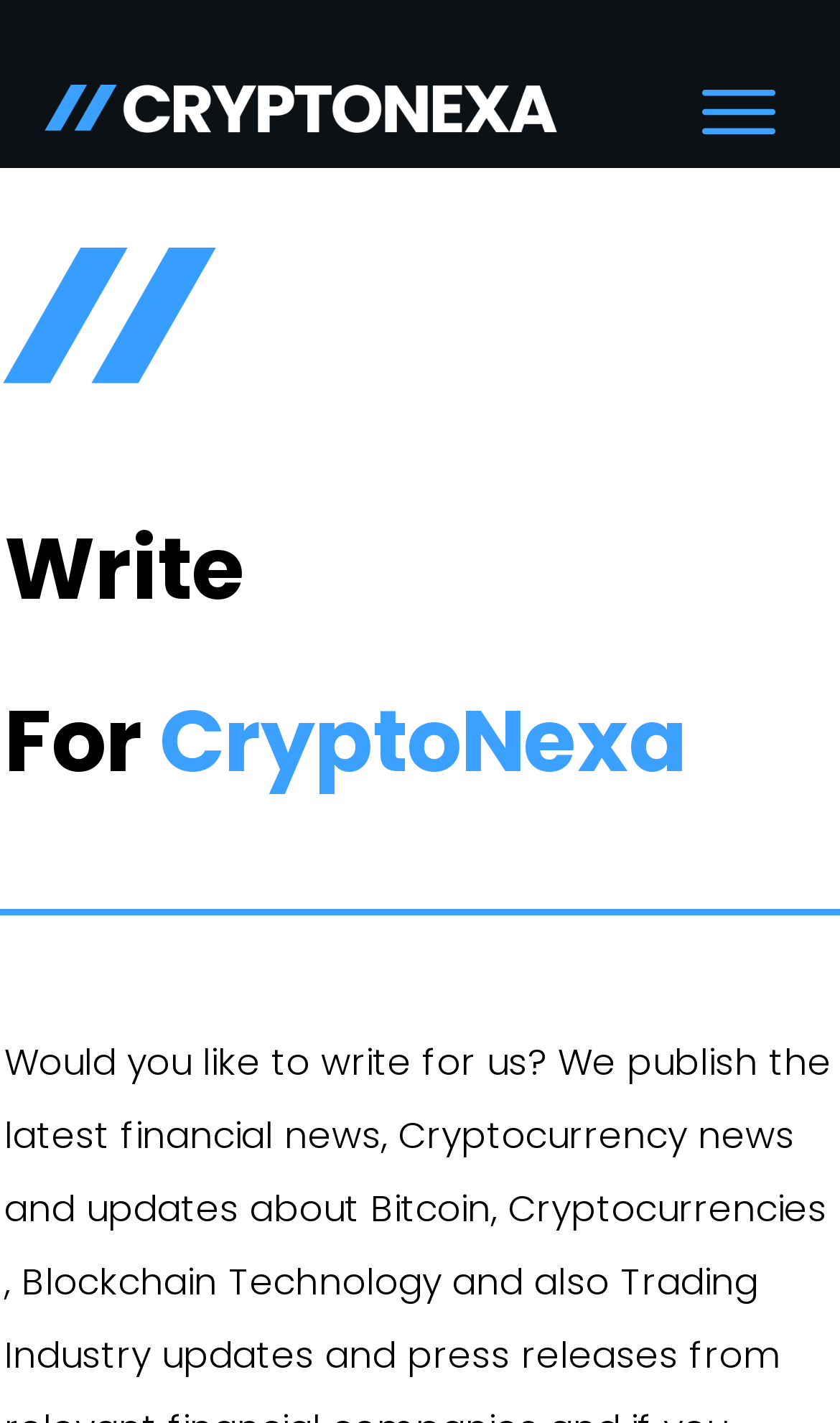How many images are on the webpage?
Examine the screenshot and reply with a single word or phrase.

3